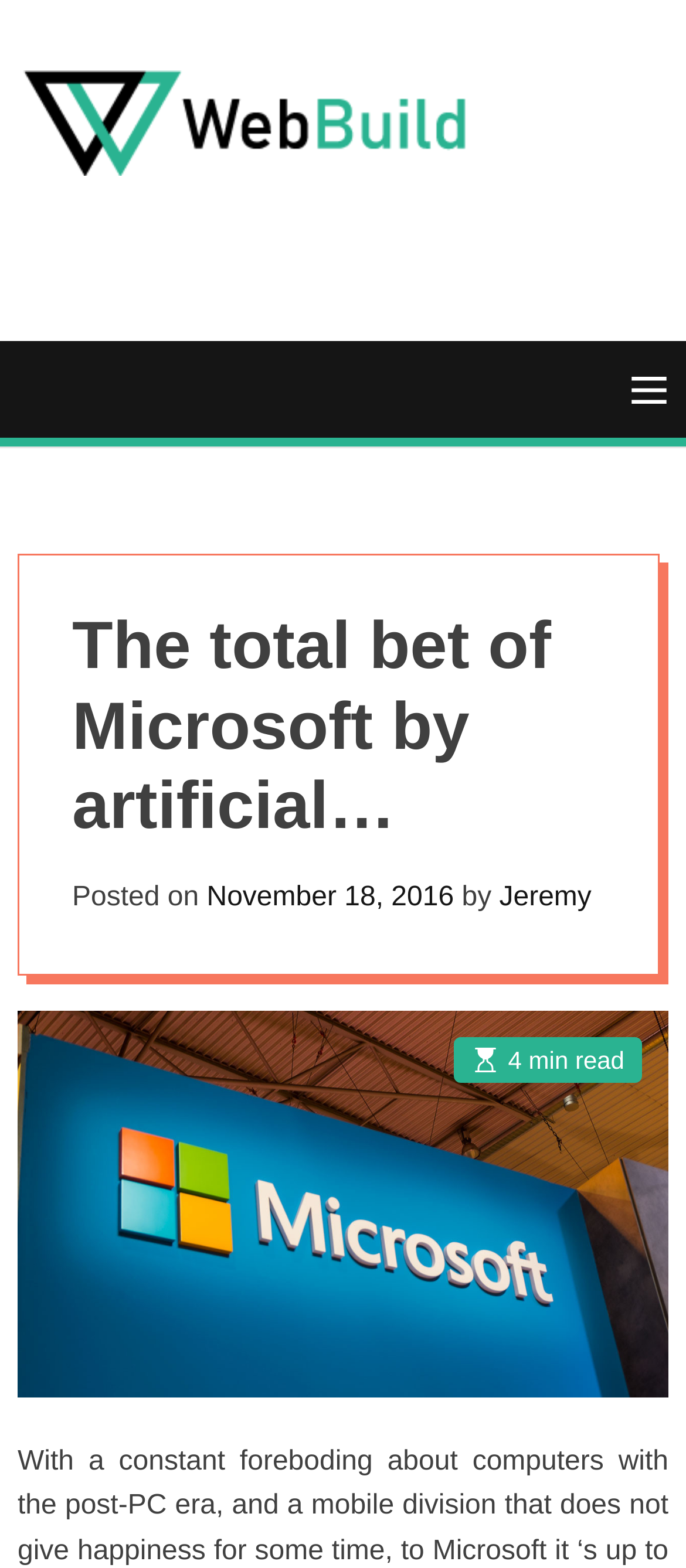Elaborate on the different components and information displayed on the webpage.

The webpage is about an article titled "The total bet of Microsoft by artificial intelligence" and appears to be a blog post or news article. At the top-left corner, there is a link and an image, both labeled "Web Build", which may be a logo or a navigation element. 

To the right of the top-left corner, there is another "Web Build" link. On the top-right corner, there is a button labeled "Menu" that is not expanded, which likely controls a navigation menu.

Below the top navigation elements, there is a header section that spans most of the width of the page. It contains the article title in a large font, followed by a "Posted on" label, a link to the date "November 18, 2016", and an author name "Jeremy". 

Below the article metadata, there is a large image related to artificial intelligence, which takes up most of the width of the page. At the bottom-right corner of the image, there is a text label indicating that the article is a 4-minute read.